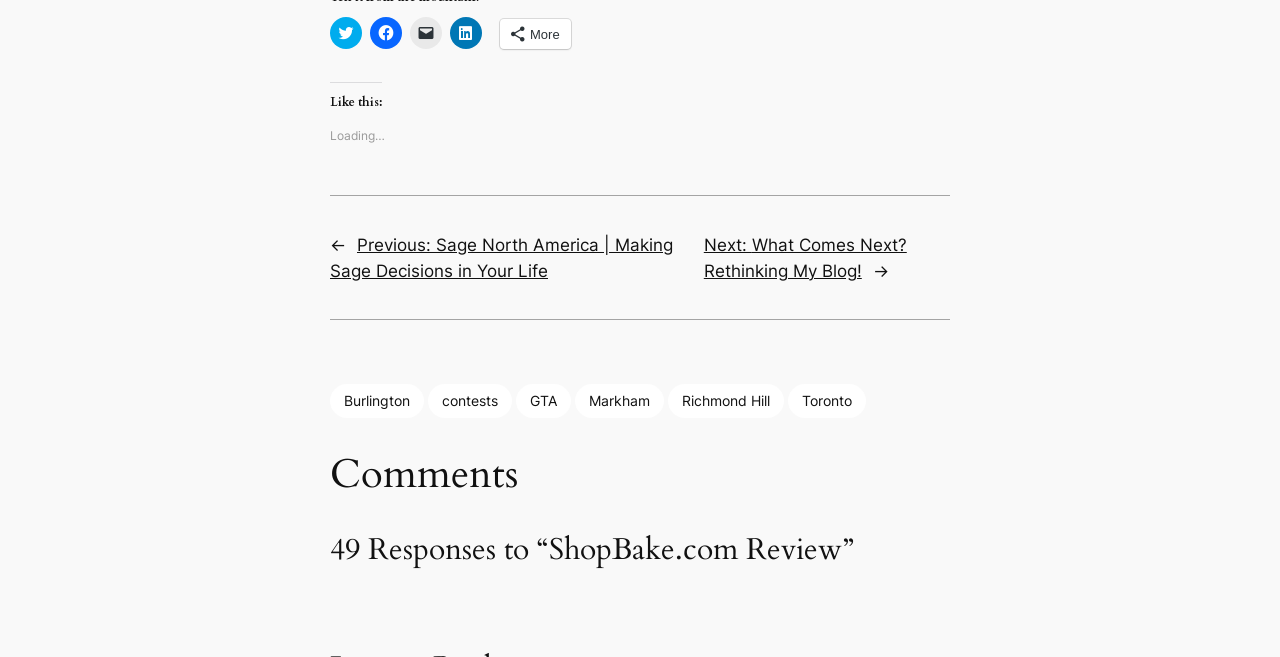Find and provide the bounding box coordinates for the UI element described here: "Richmond Hill". The coordinates should be given as four float numbers between 0 and 1: [left, top, right, bottom].

[0.522, 0.584, 0.612, 0.637]